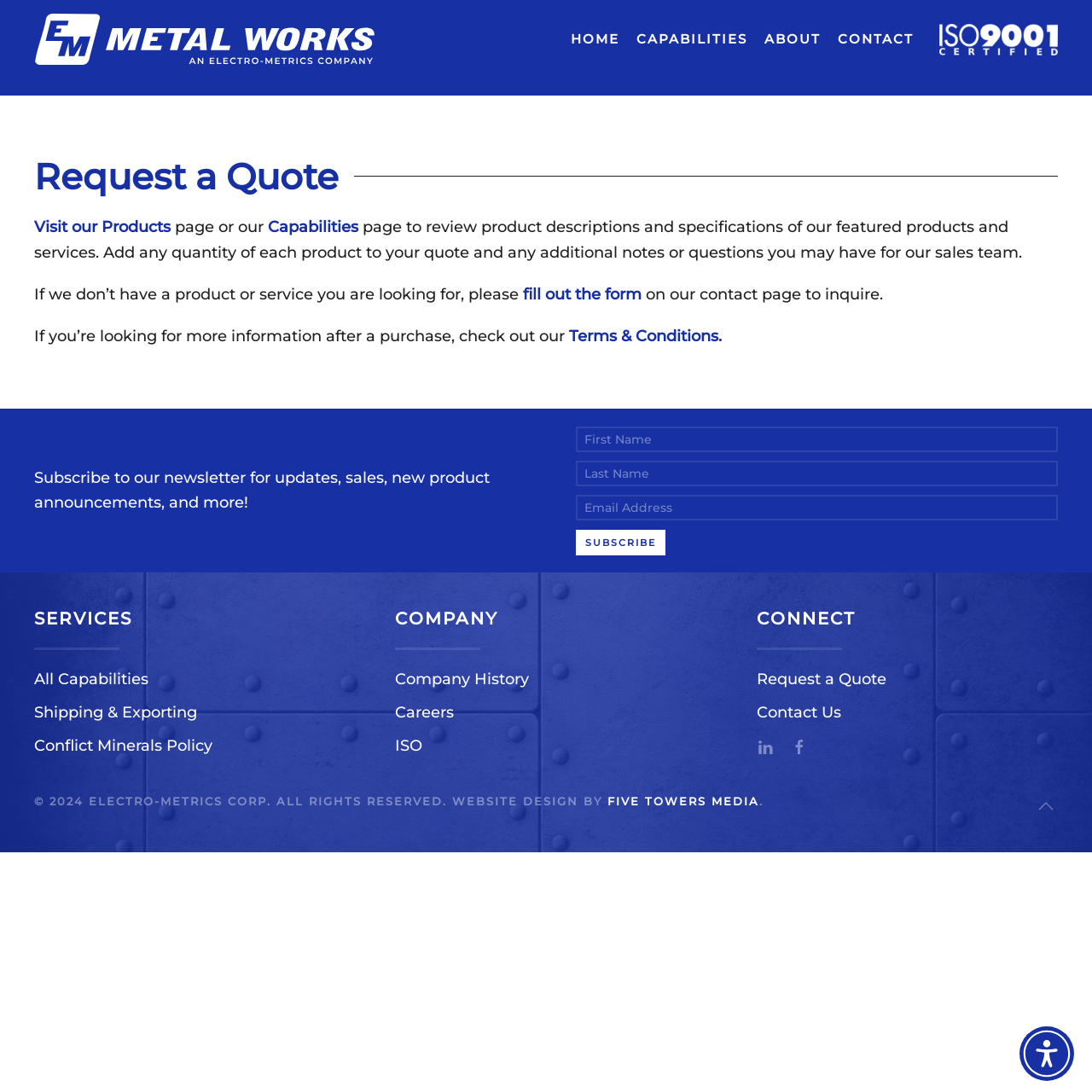Can you pinpoint the bounding box coordinates for the clickable element required for this instruction: "Visit our Products page"? The coordinates should be four float numbers between 0 and 1, i.e., [left, top, right, bottom].

[0.031, 0.2, 0.156, 0.217]